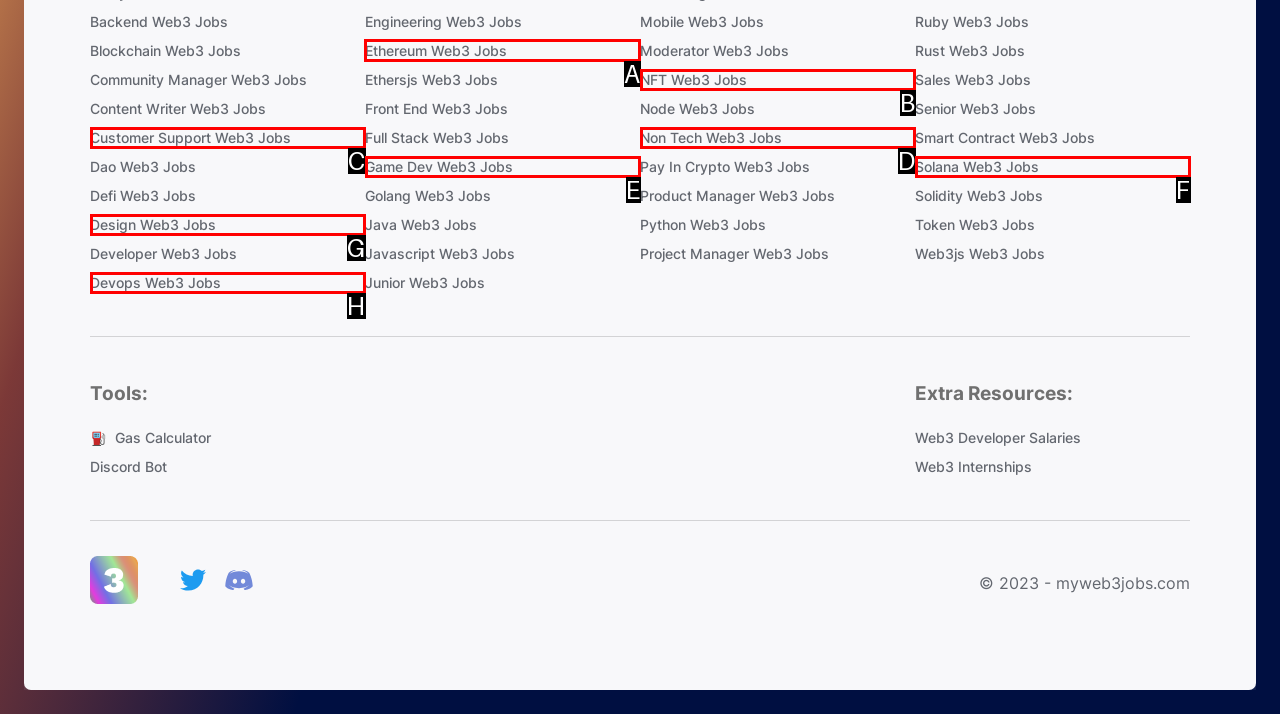Identify the HTML element that should be clicked to accomplish the task: Browse Ethereum Web3 Jobs
Provide the option's letter from the given choices.

A